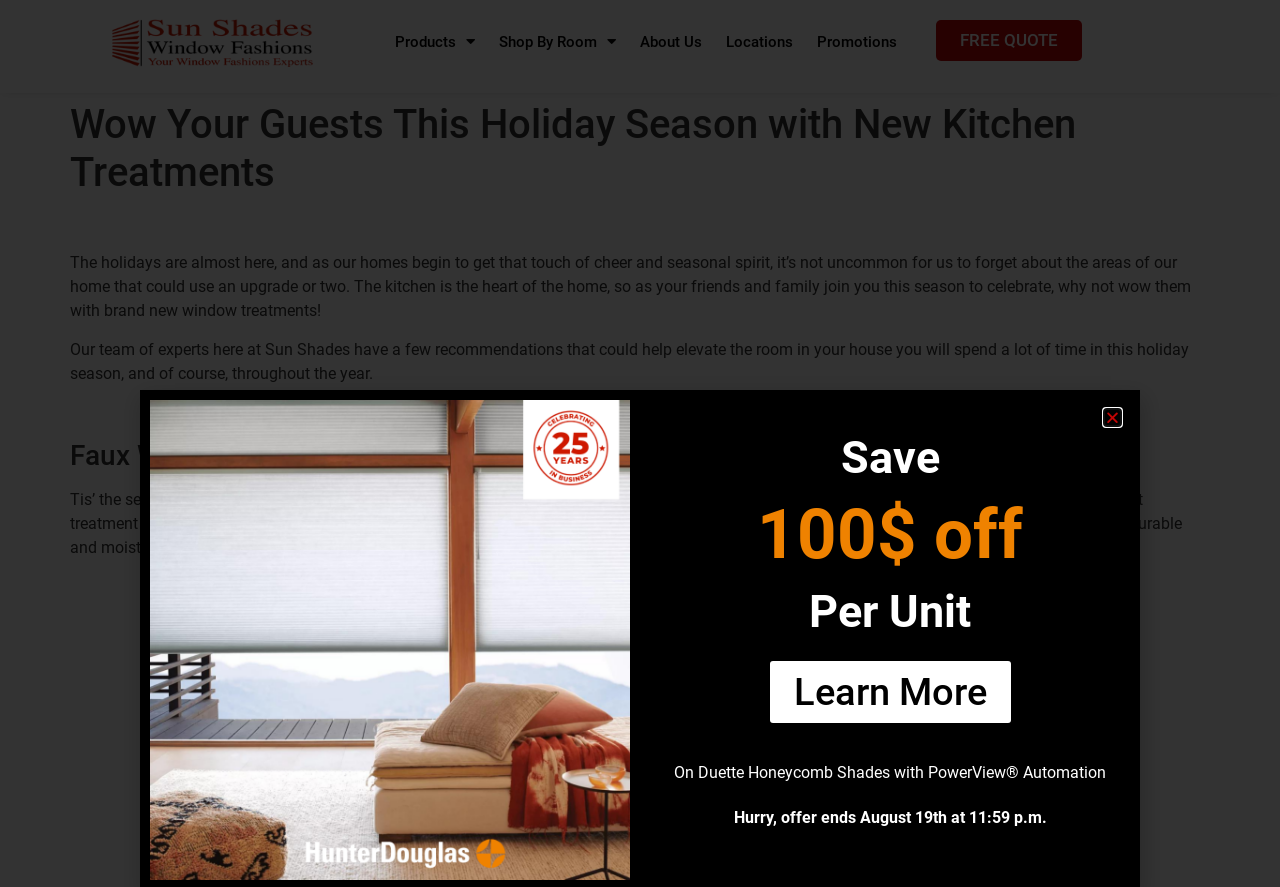Based on what you see in the screenshot, provide a thorough answer to this question: What is the promotion offered on Duette Honeycomb Shades?

The webpage mentions a promotion of '100$ off Per Unit' on Duette Honeycomb Shades with PowerView Automation, which is a limited time offer ending on August 19th at 11:59 p.m.